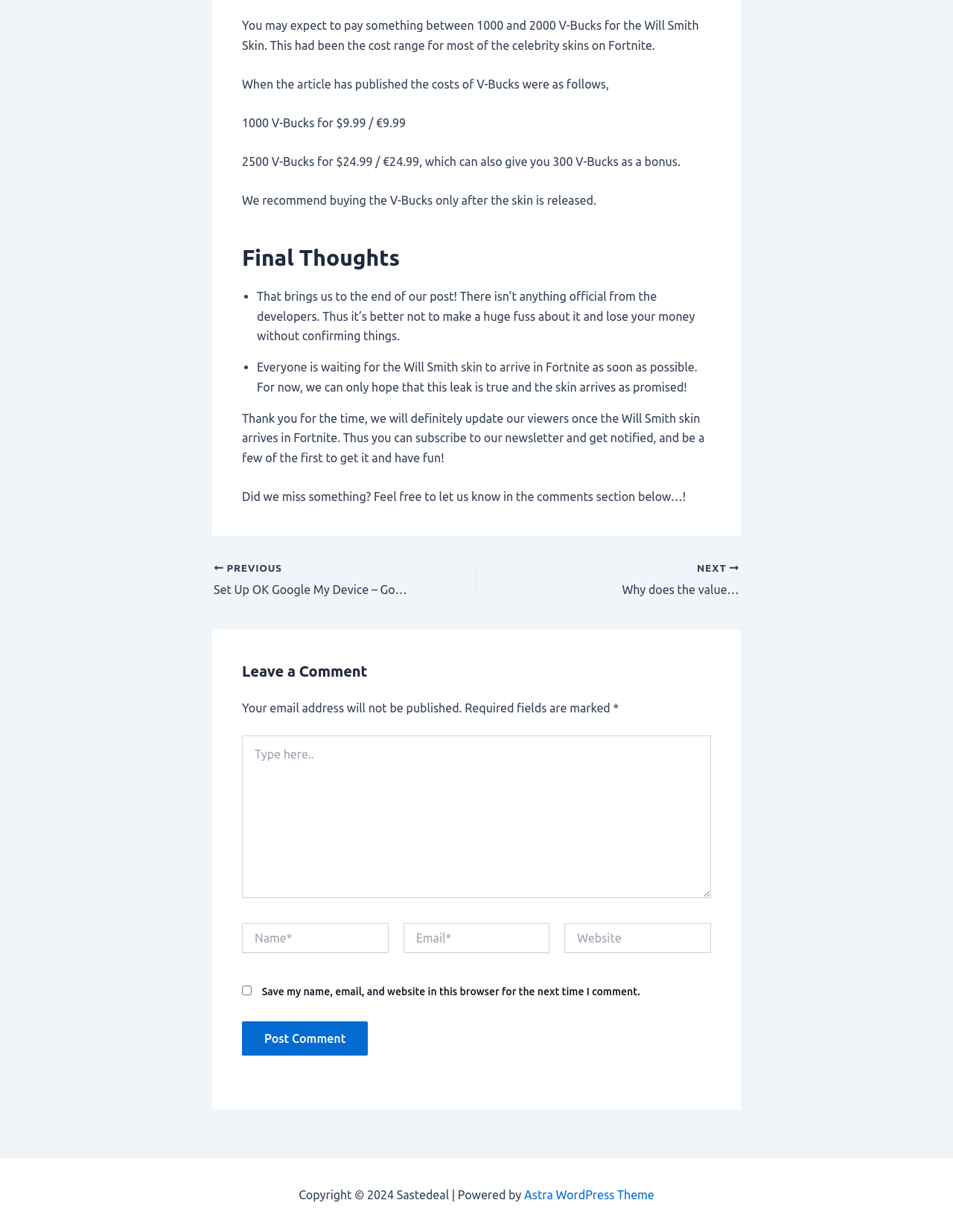What is the purpose of the comment section?
Using the details from the image, give an elaborate explanation to answer the question.

The comment section is provided for readers to discuss the topic, ask questions, or provide feedback, as indicated by the text 'Did we miss something? Feel free to let us know in the comments section below…'.